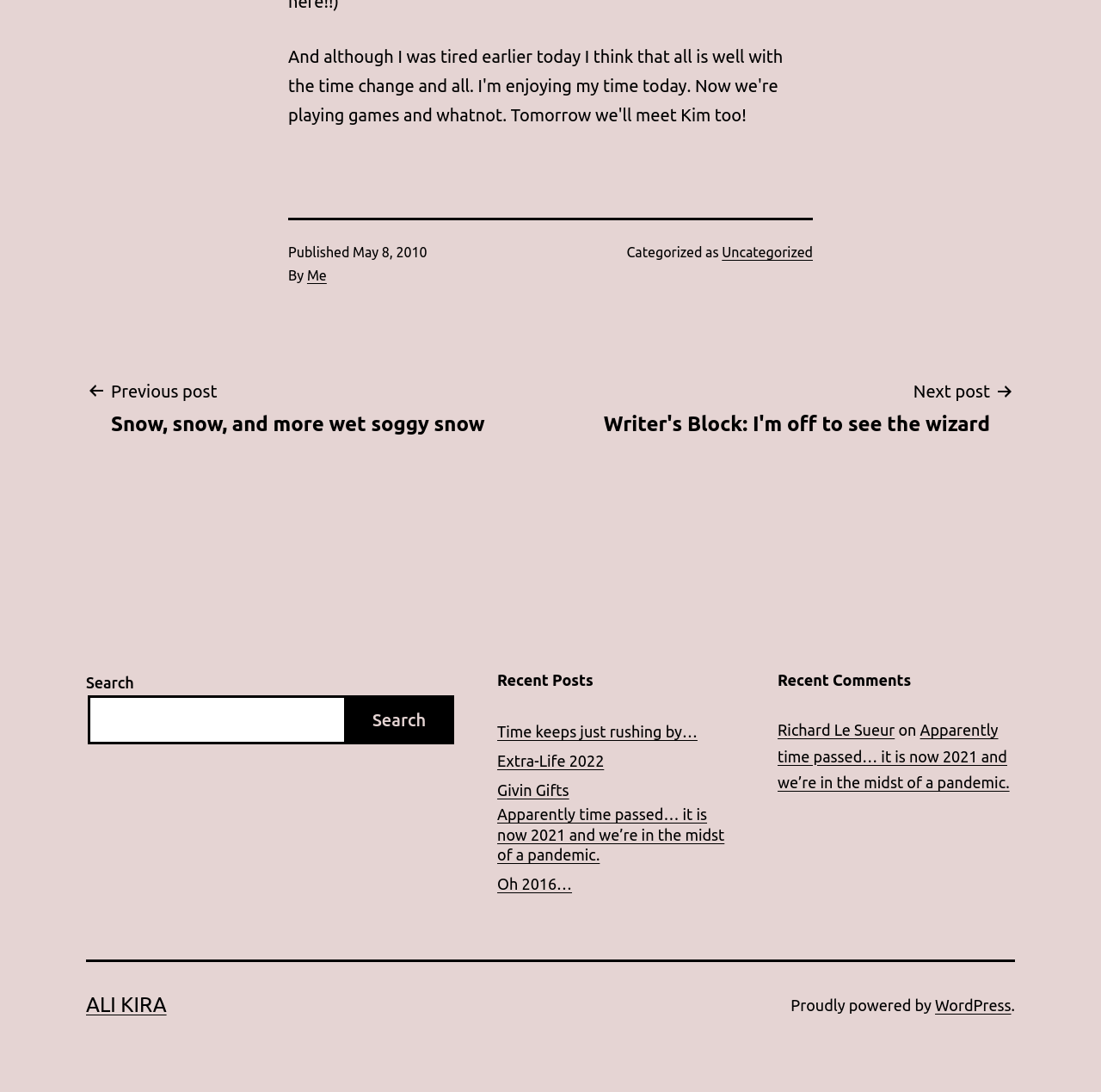Using the webpage screenshot, find the UI element described by Uncategorized. Provide the bounding box coordinates in the format (top-left x, top-left y, bottom-right x, bottom-right y), ensuring all values are floating point numbers between 0 and 1.

[0.656, 0.224, 0.738, 0.238]